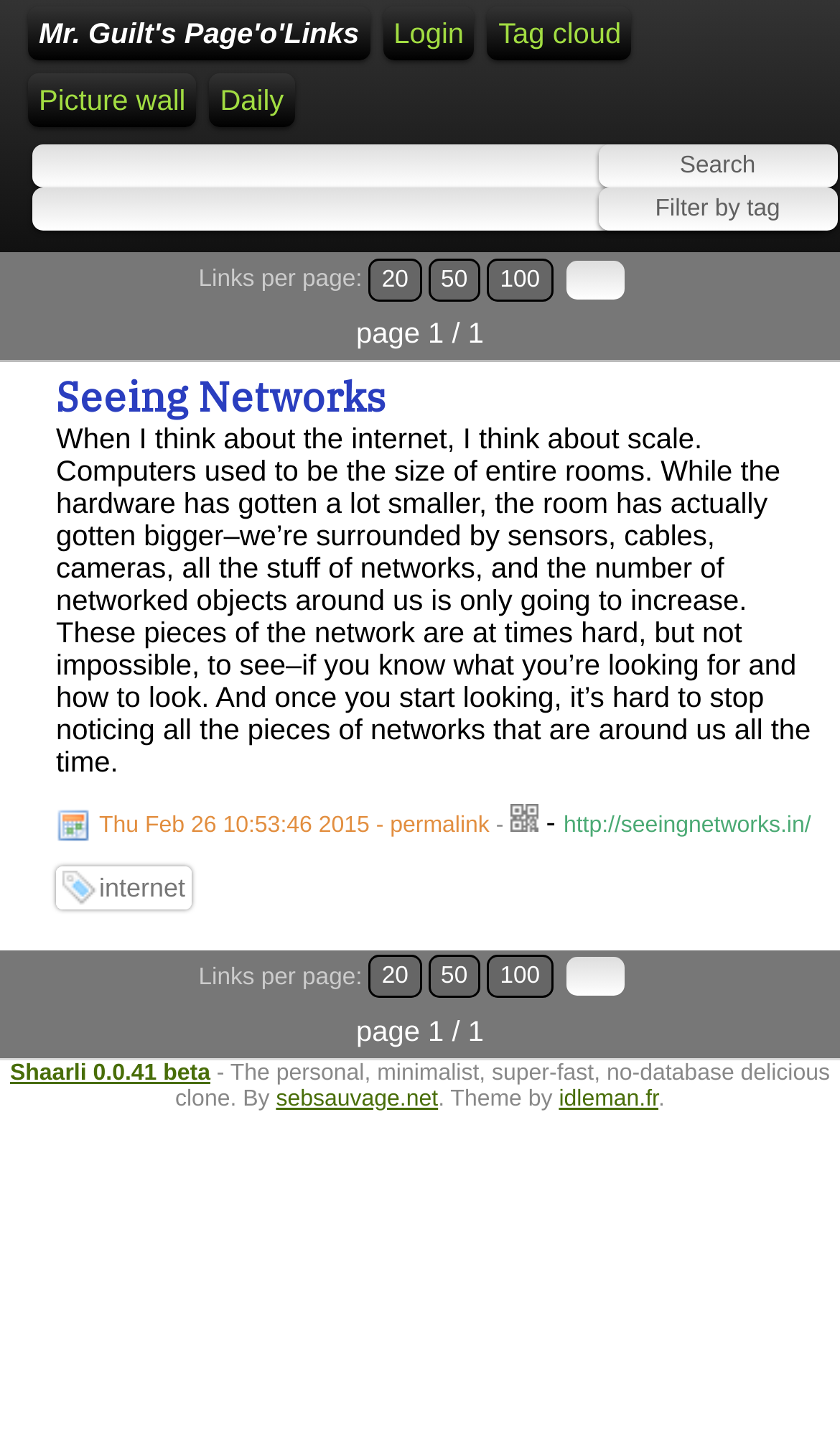Please identify the bounding box coordinates of the area I need to click to accomplish the following instruction: "Go to page 1".

[0.424, 0.221, 0.576, 0.244]